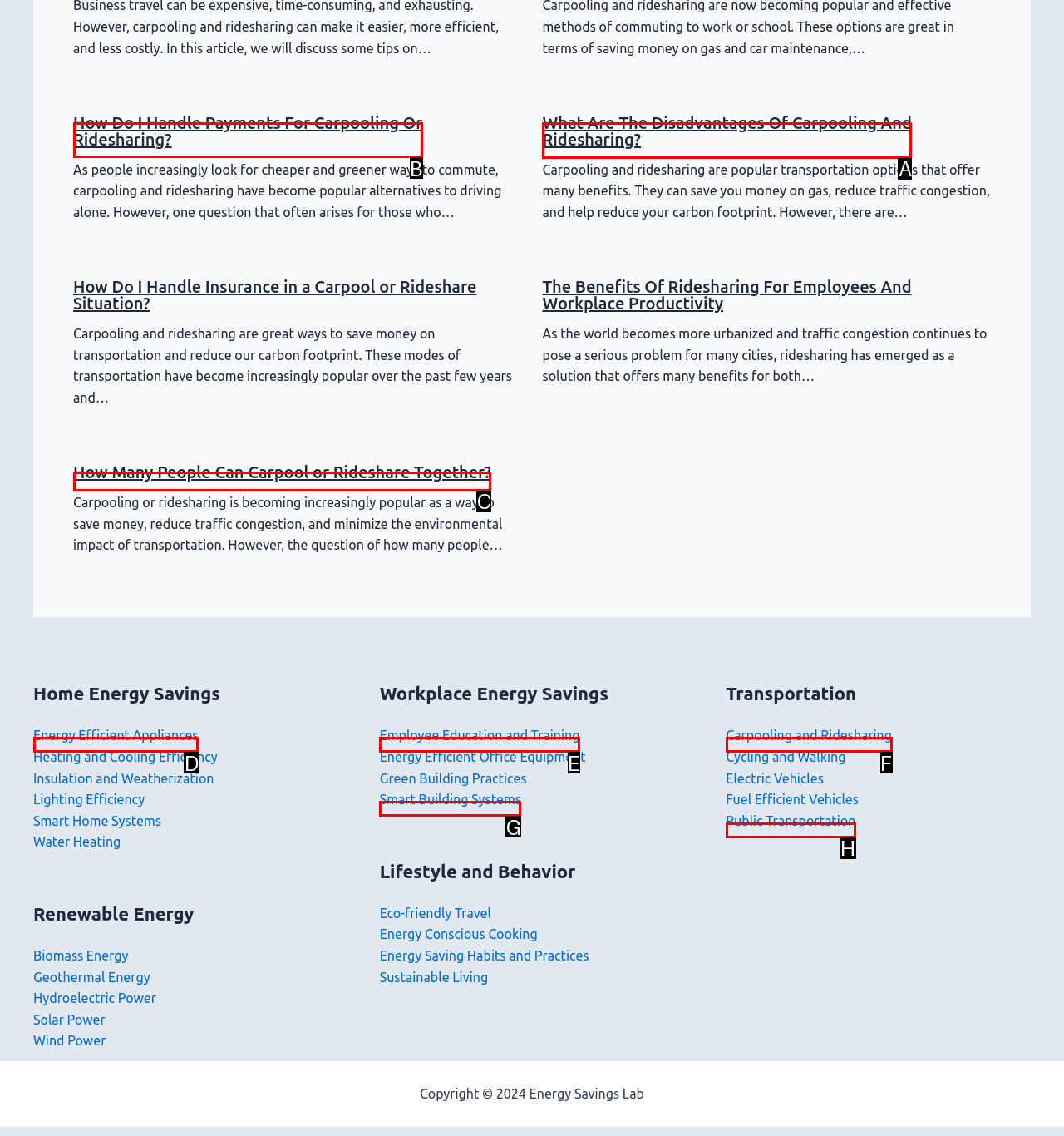Which letter corresponds to the correct option to complete the task: Click on 'How Do I Handle Payments For Carpooling Or Ridesharing?'?
Answer with the letter of the chosen UI element.

B